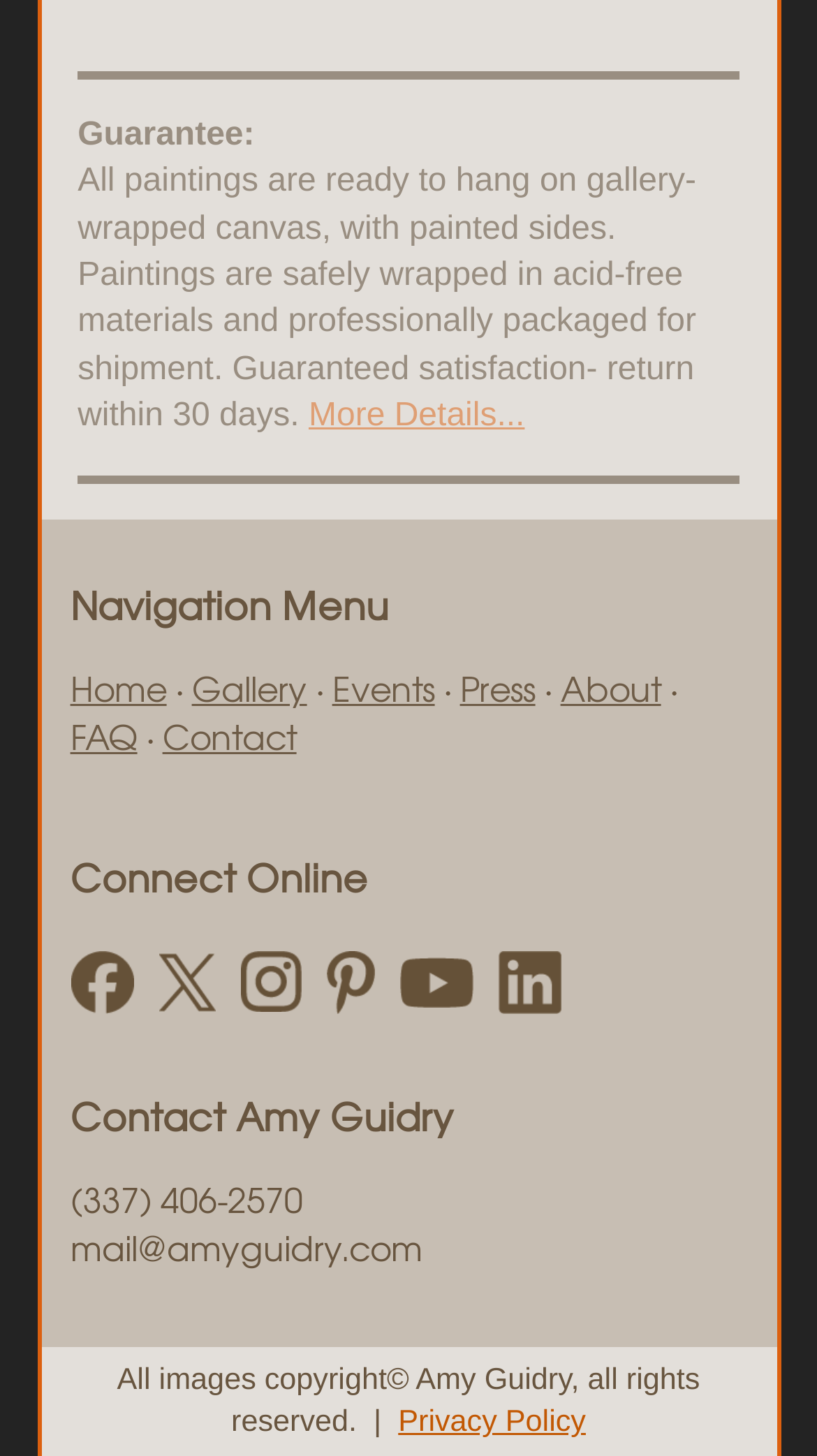Please find the bounding box for the UI component described as follows: "Privacy Policy".

[0.487, 0.966, 0.717, 0.989]